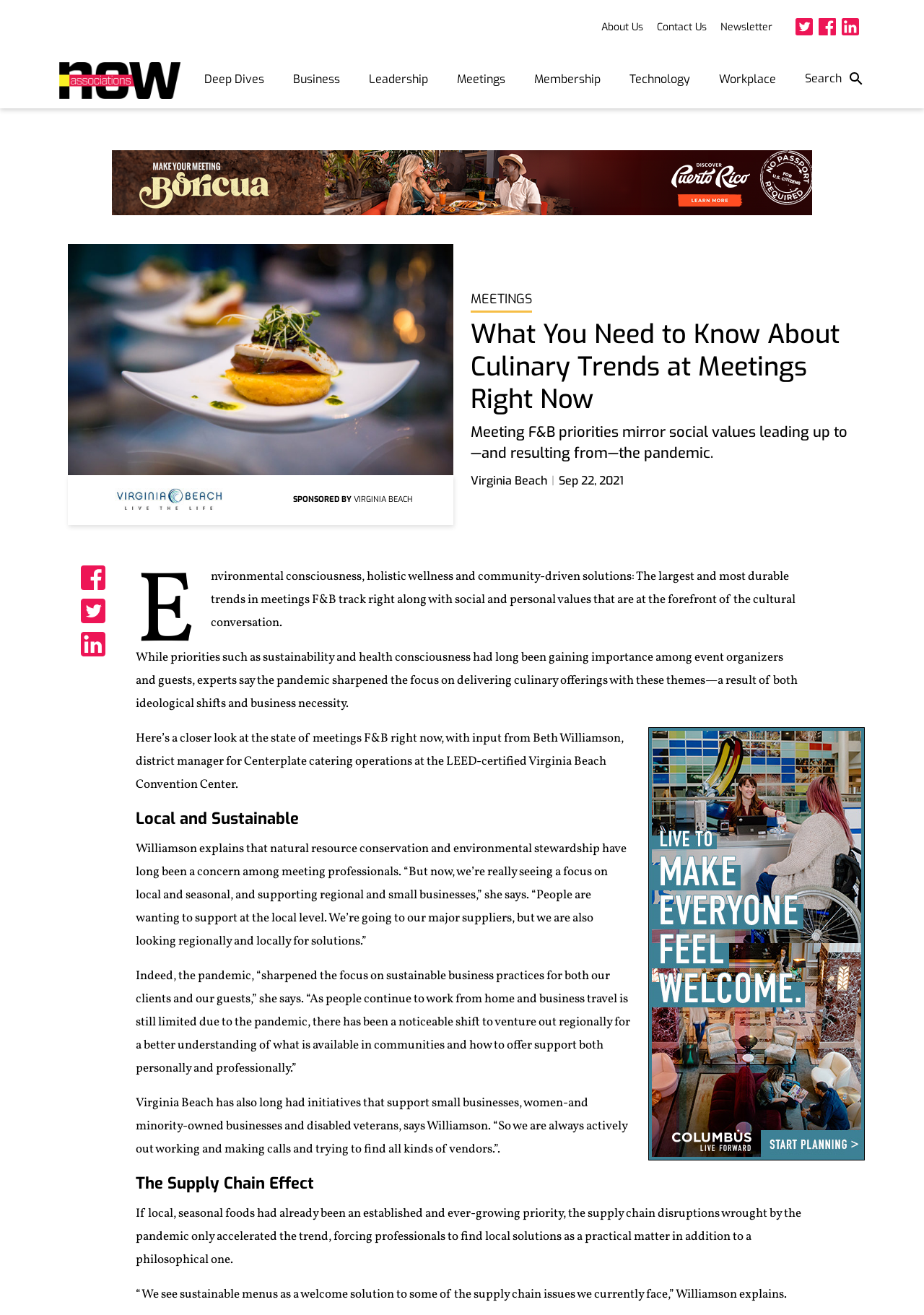What was the impact of the pandemic on sustainable business practices?
Based on the image, answer the question with a single word or brief phrase.

Sharpened the focus